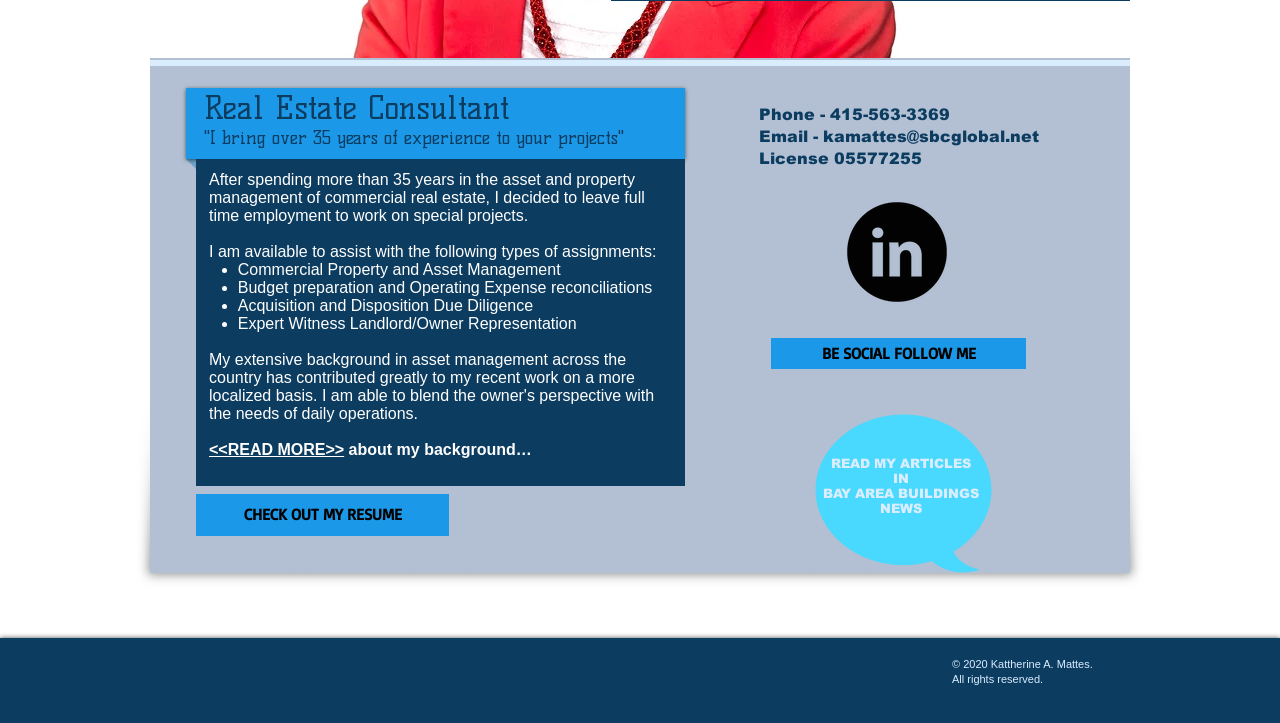Using the description "BE SOCIAL FOLLOW ME", locate and provide the bounding box of the UI element.

[0.602, 0.467, 0.802, 0.51]